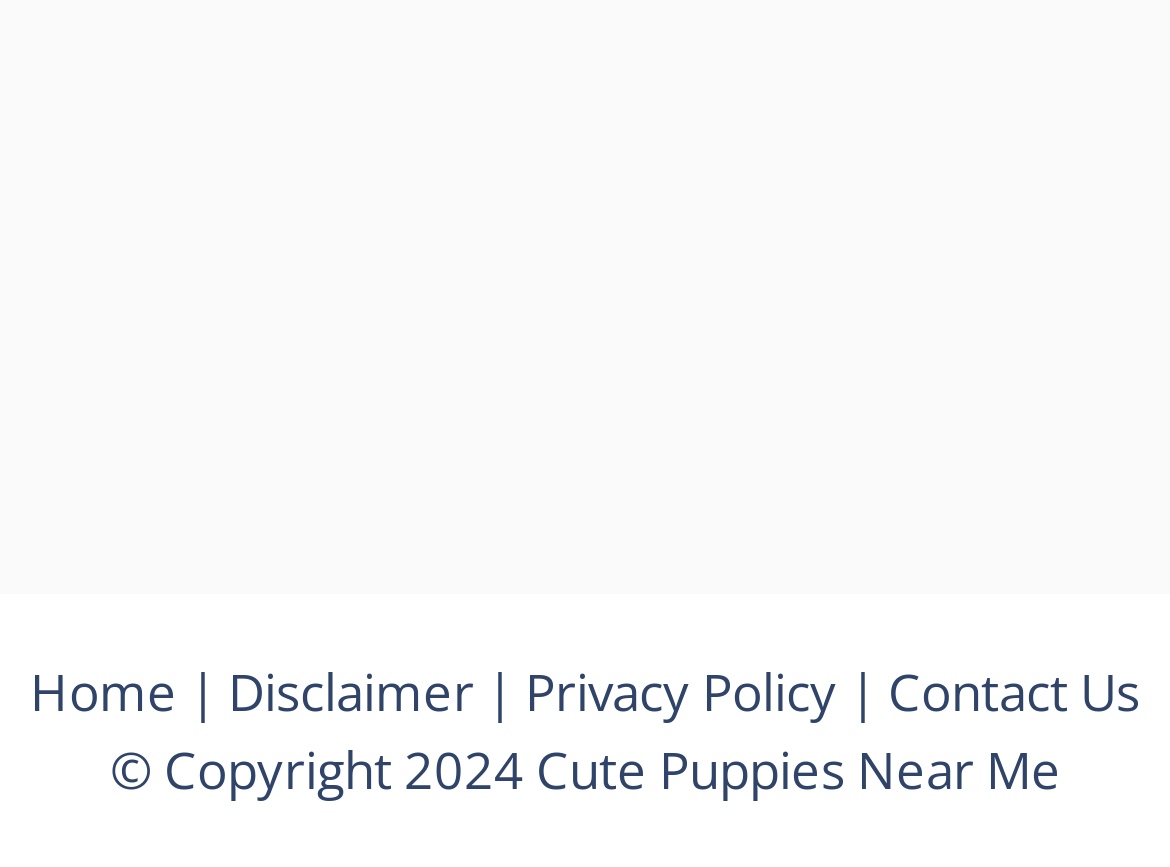What is the copyright year of the webpage?
Please use the image to provide a one-word or short phrase answer.

2024